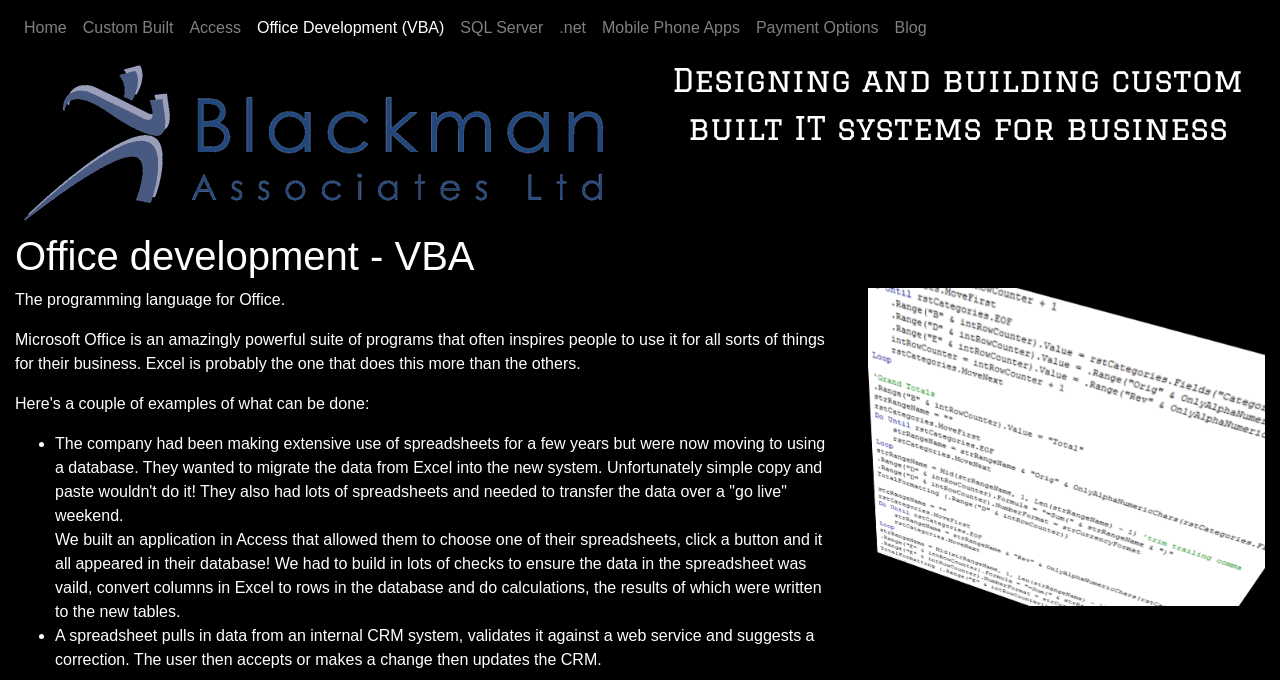Can you find the bounding box coordinates of the area I should click to execute the following instruction: "Click the Blog link"?

[0.693, 0.012, 0.73, 0.071]